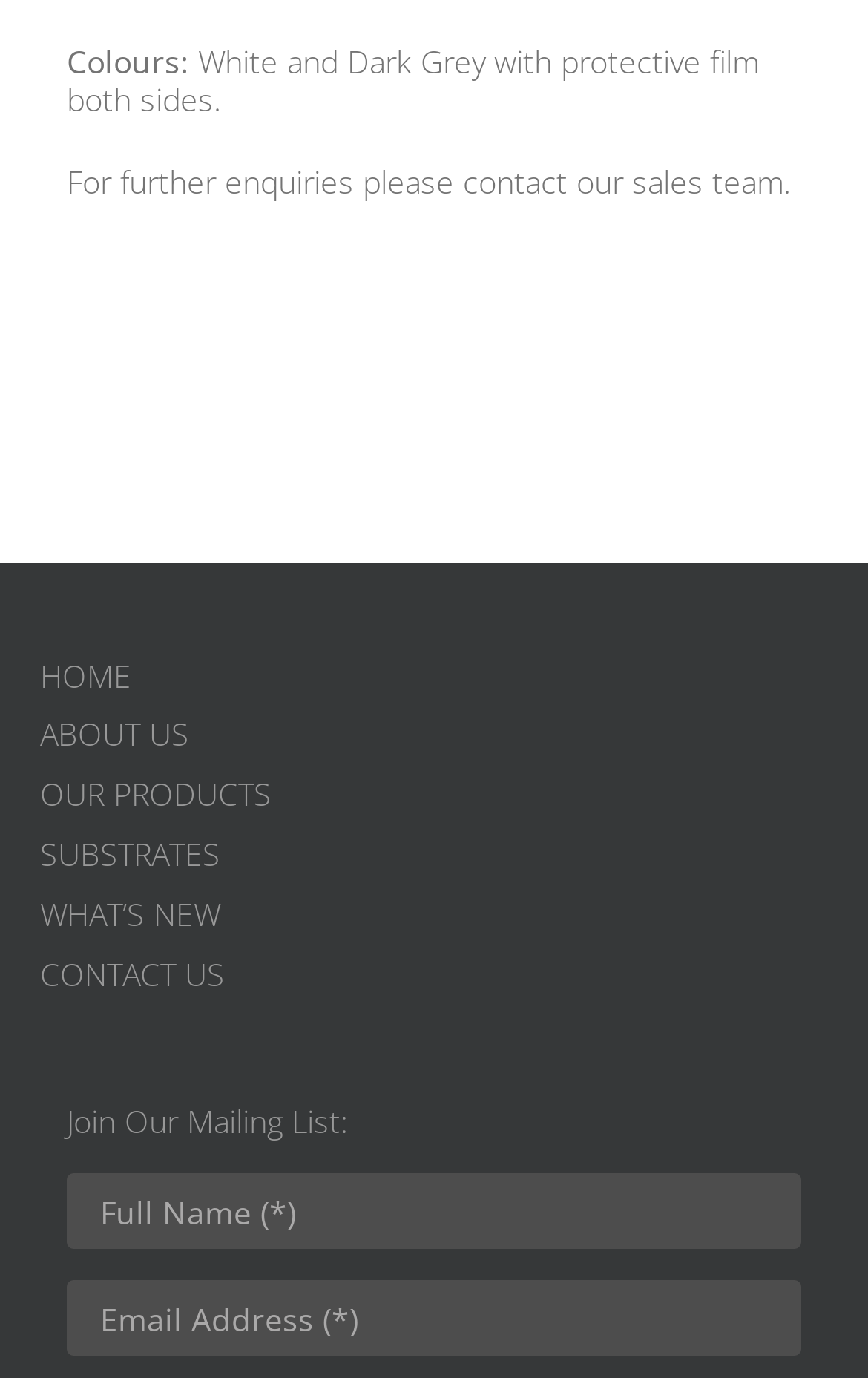Determine the bounding box coordinates of the clickable region to follow the instruction: "Click on ABOUT US".

[0.046, 0.521, 0.923, 0.548]